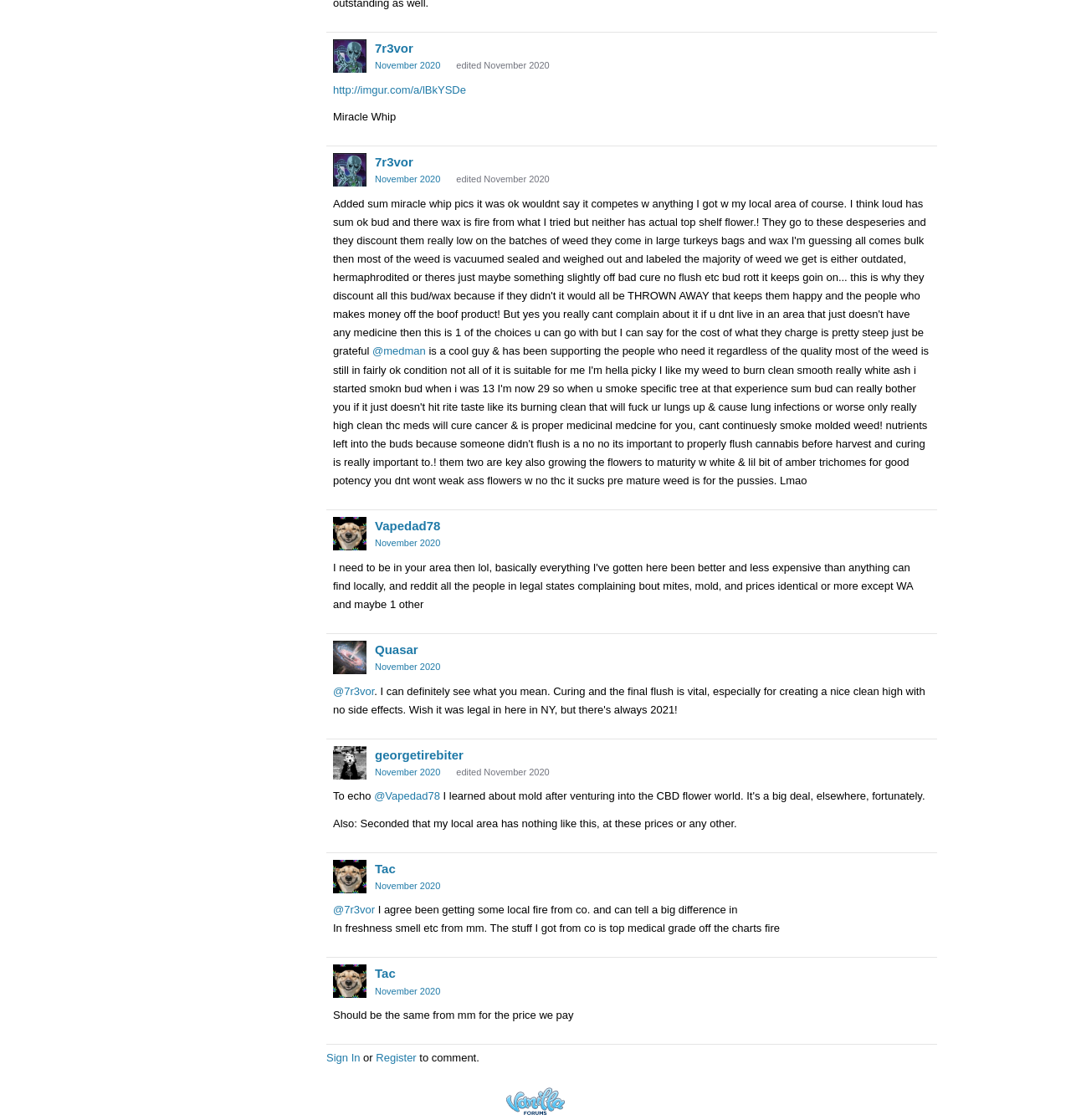Determine the bounding box coordinates of the UI element described below. Use the format (top-left x, top-left y, bottom-right x, bottom-right y) with floating point numbers between 0 and 1: Quasar

[0.35, 0.574, 0.39, 0.586]